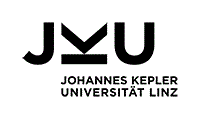What aesthetic does the logo reflect?
Refer to the image and answer the question using a single word or phrase.

Contemporary and academic